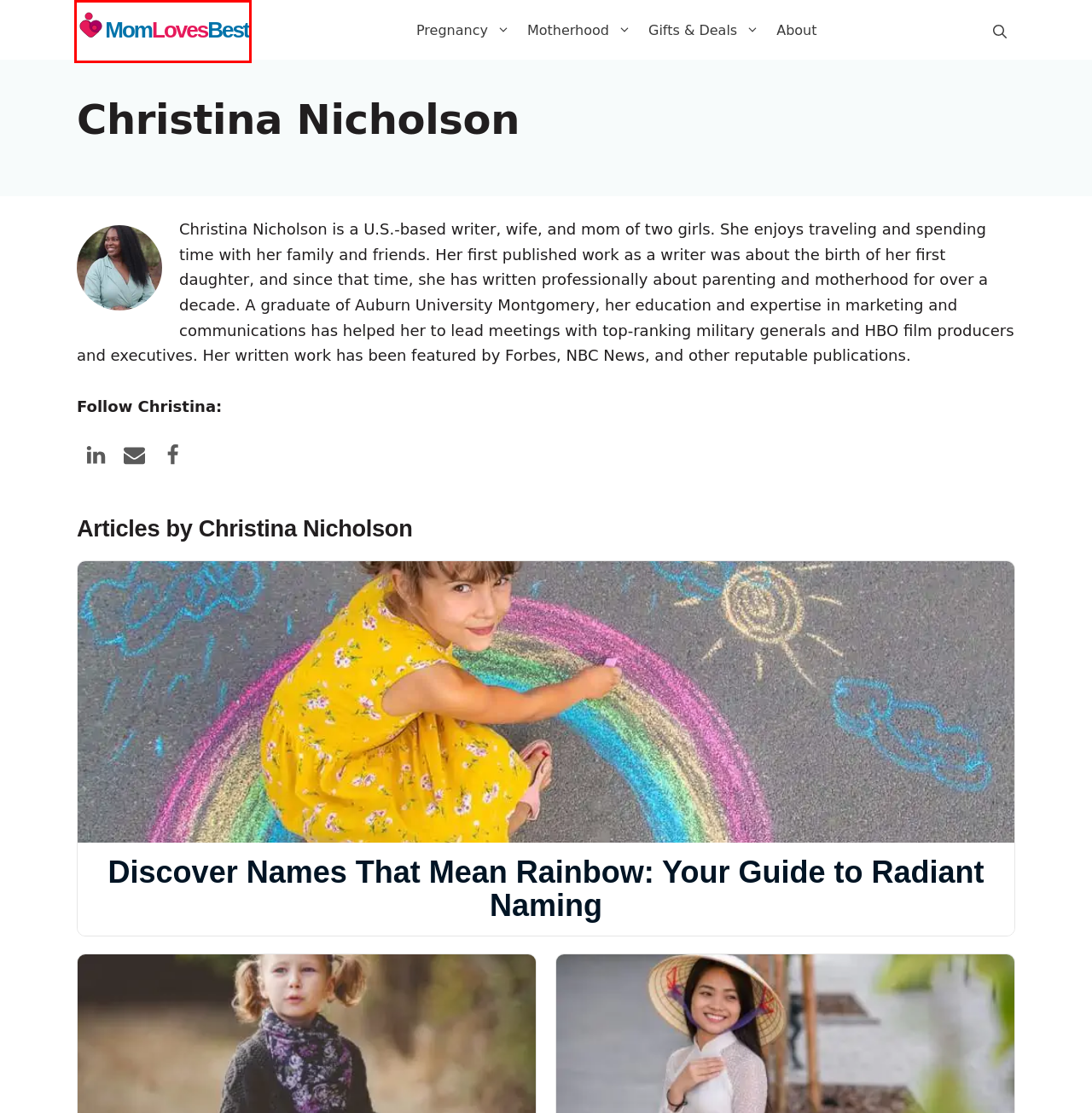Observe the provided screenshot of a webpage with a red bounding box around a specific UI element. Choose the webpage description that best fits the new webpage after you click on the highlighted element. These are your options:
A. Everyday Child Care Guides for Busy Parents
B. About Mom Loves Best
C. Embracing the Journey of Motherhood
D. Mom Loves Best - Parenting, Pregnancy & Baby Information
E. Mom Loves Best's Guide to Pregnancy
F. Gifts & Deals
G. Guides on Child Development and Education
H. 100 Creative Names That Mean Rainbow: For Boys and Girls

D